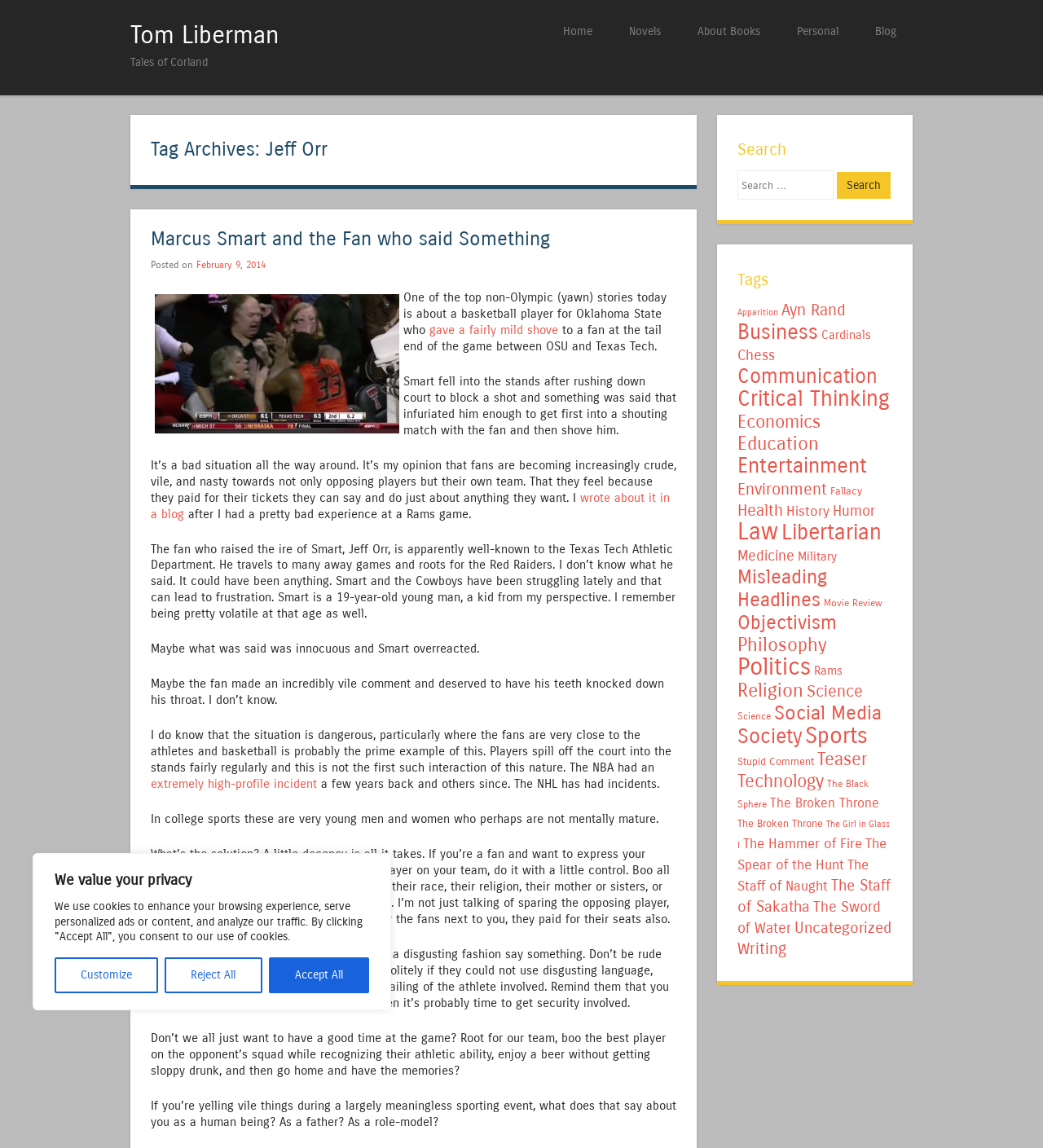What is the purpose of the search box?
Please elaborate on the answer to the question with detailed information.

I found a search box on the webpage with a placeholder text 'Search', which suggests that its purpose is to allow users to search the website for specific content.